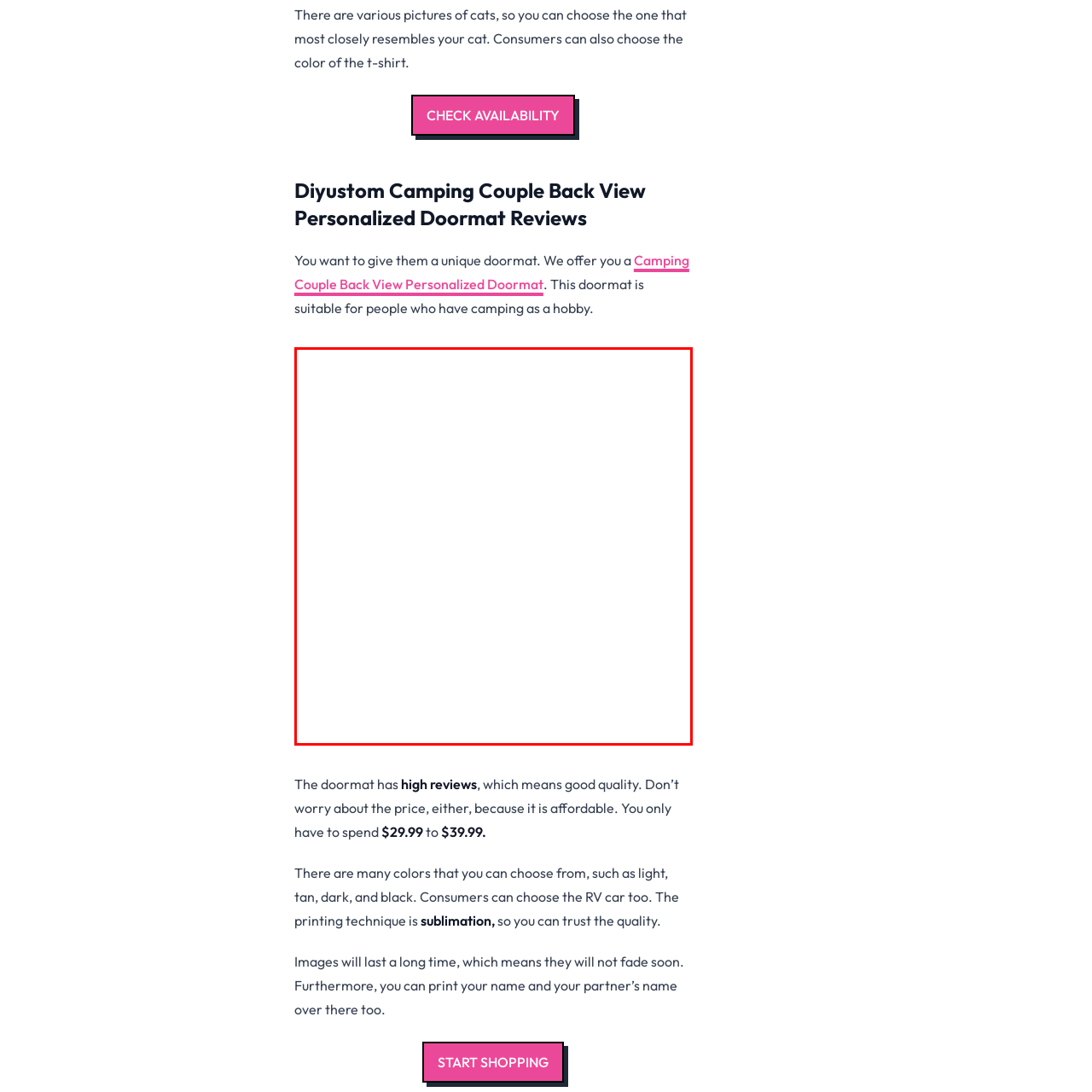What is the theme of the doormat design?
Inspect the highlighted part of the image and provide a single word or phrase as your answer.

Camping